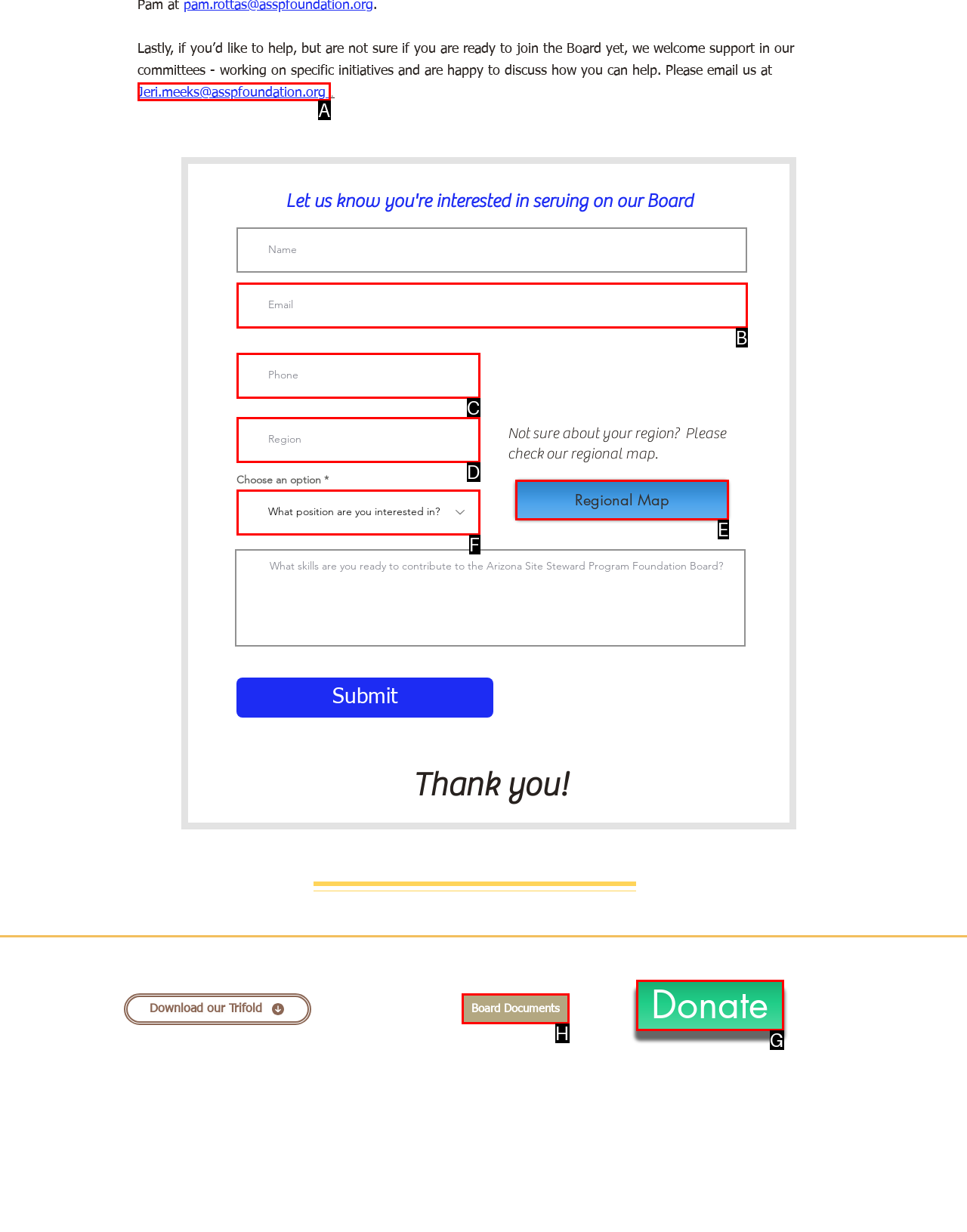Tell me which one HTML element best matches the description: Regional Map Answer with the option's letter from the given choices directly.

E